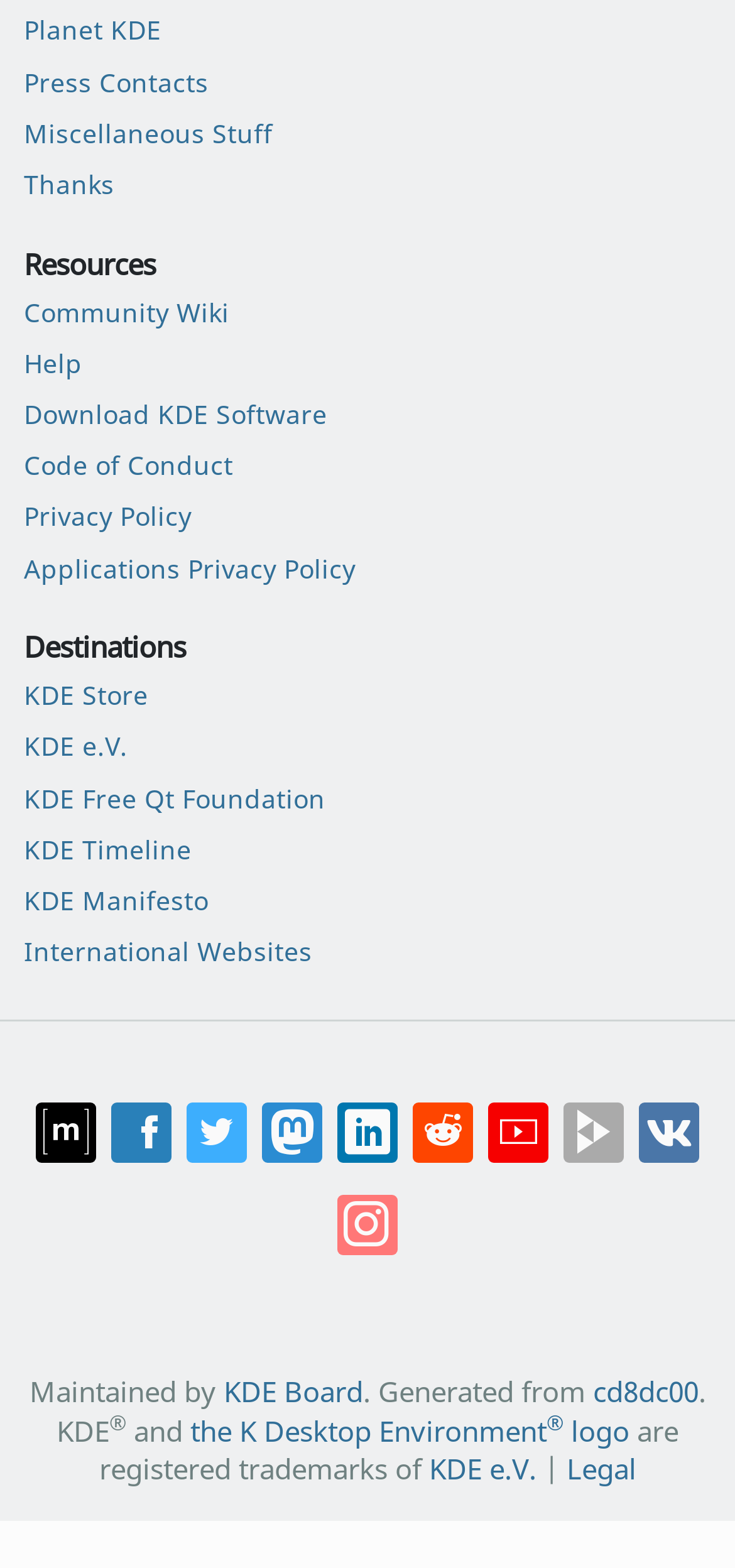Answer the question briefly using a single word or phrase: 
Who maintains the website?

KDE Board